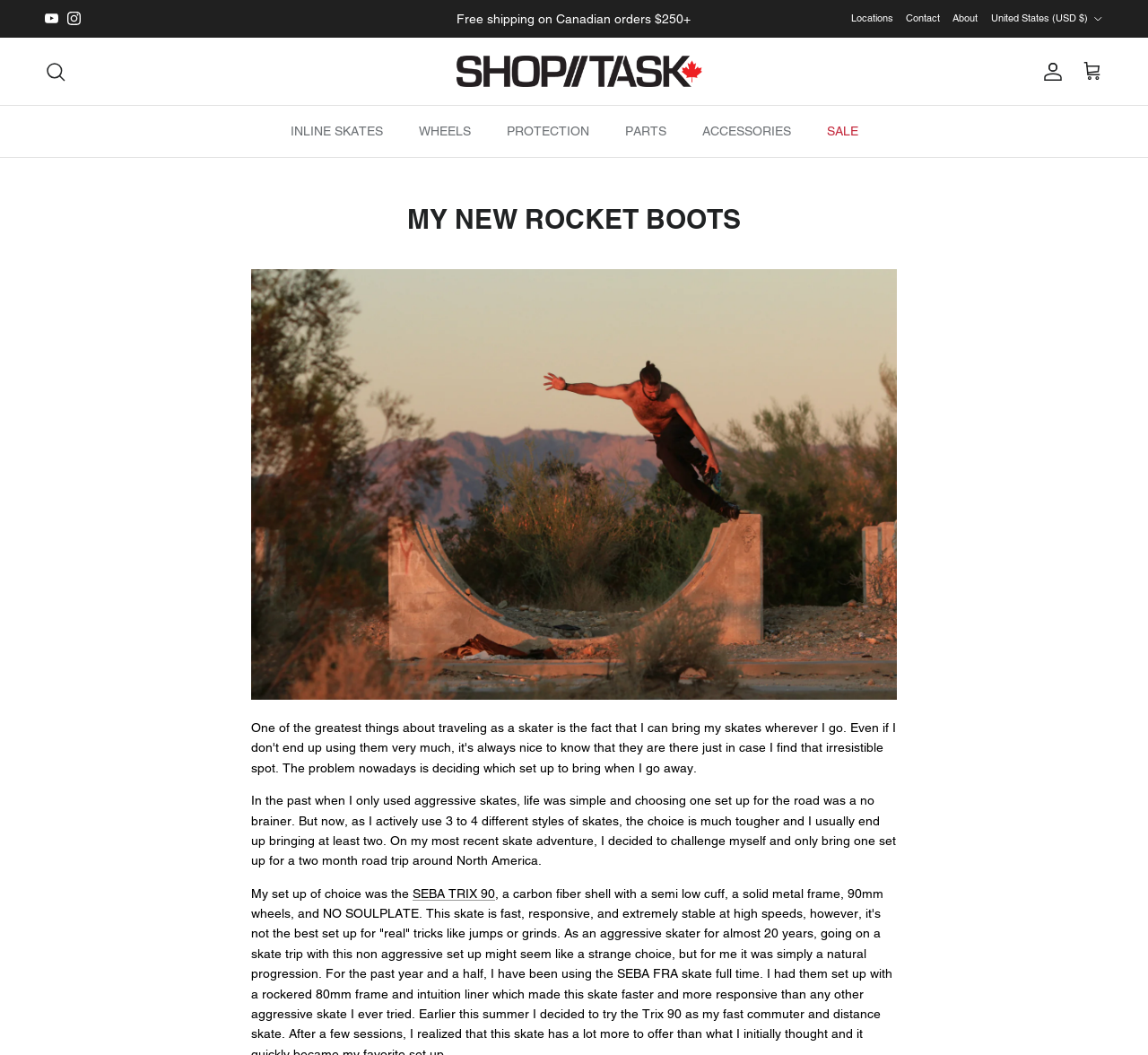Locate the bounding box coordinates of the element I should click to achieve the following instruction: "View SHOP TASK".

[0.383, 0.053, 0.617, 0.083]